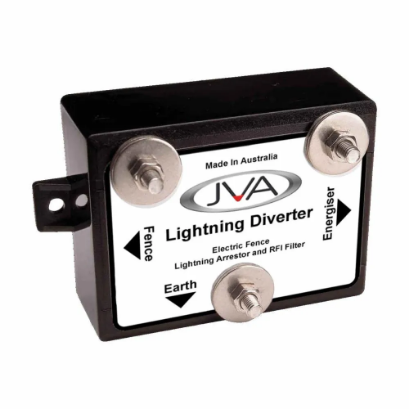Please give a succinct answer to the question in one word or phrase:
How many mounting points does the diverter have?

Four